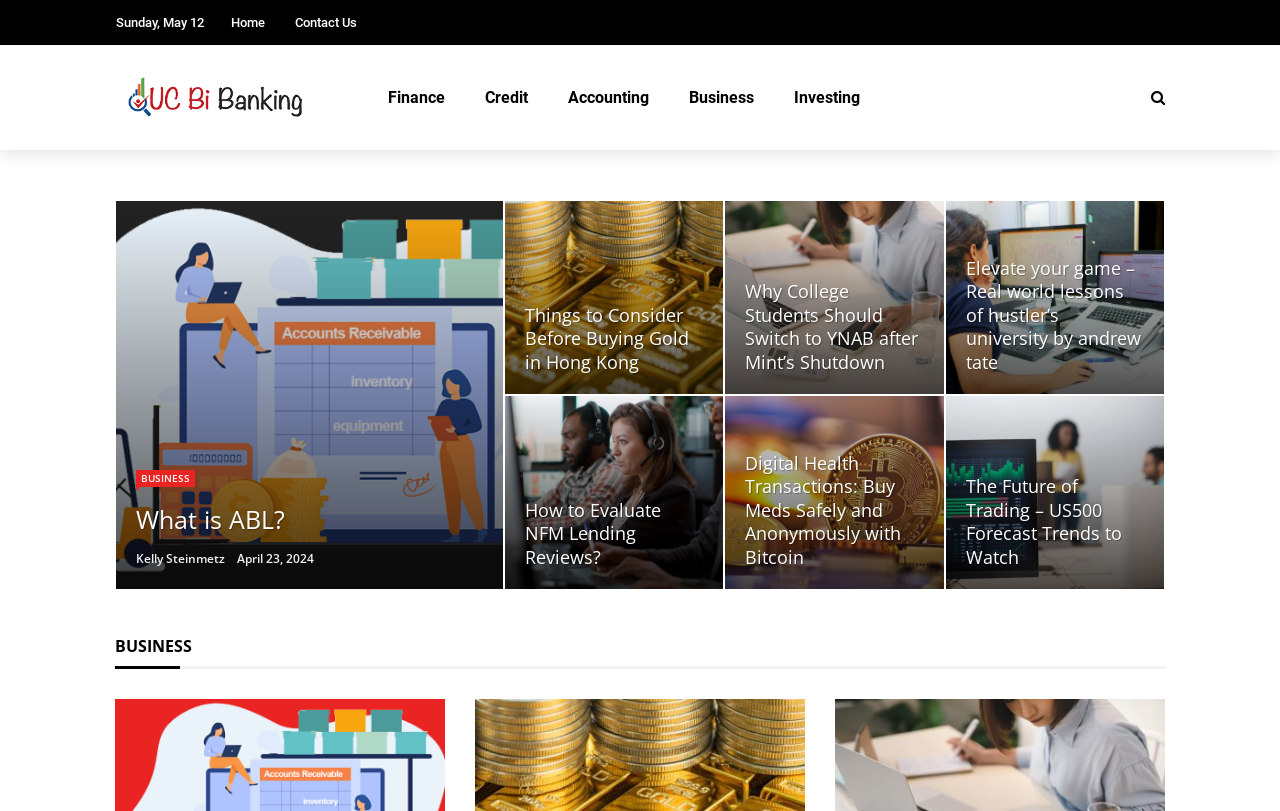Please give a concise answer to this question using a single word or phrase: 
What is the category of the article 'Things to Consider Before Buying Gold in Hong Kong'?

Business